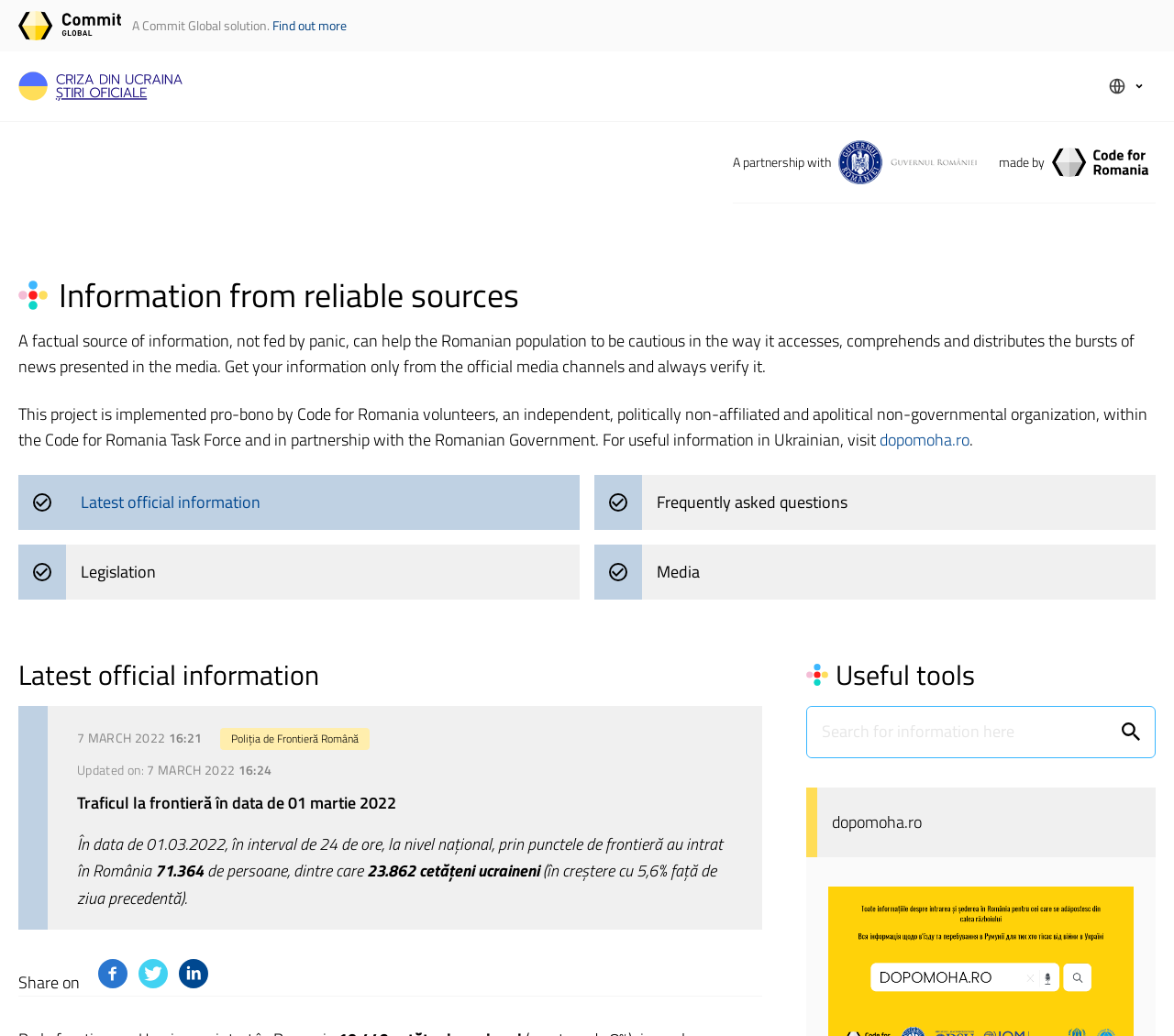Find the bounding box coordinates of the clickable region needed to perform the following instruction: "Visit dopomoha.ro". The coordinates should be provided as four float numbers between 0 and 1, i.e., [left, top, right, bottom].

[0.749, 0.412, 0.826, 0.436]